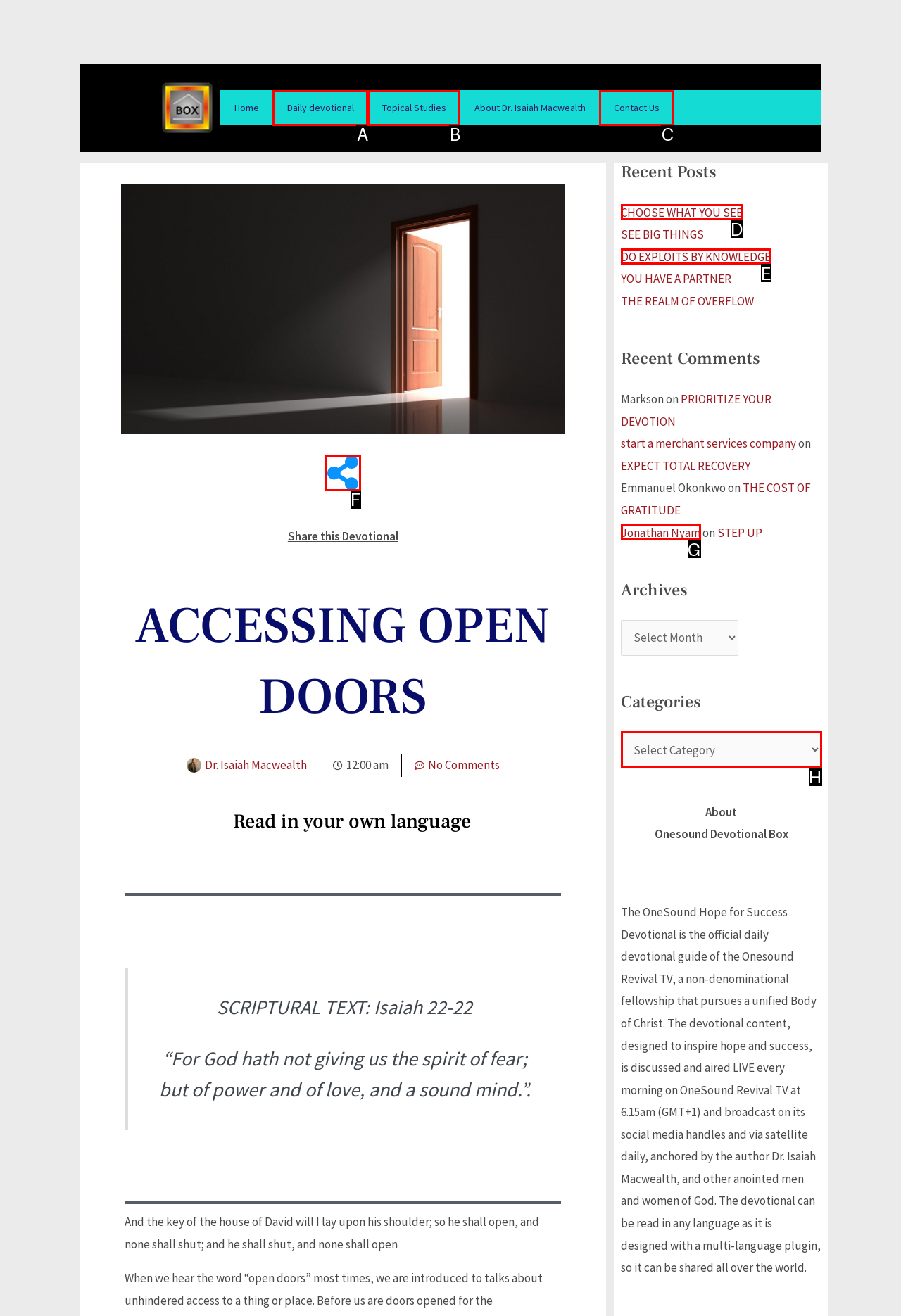Select the appropriate HTML element that needs to be clicked to finish the task: Share this devotional
Reply with the letter of the chosen option.

F